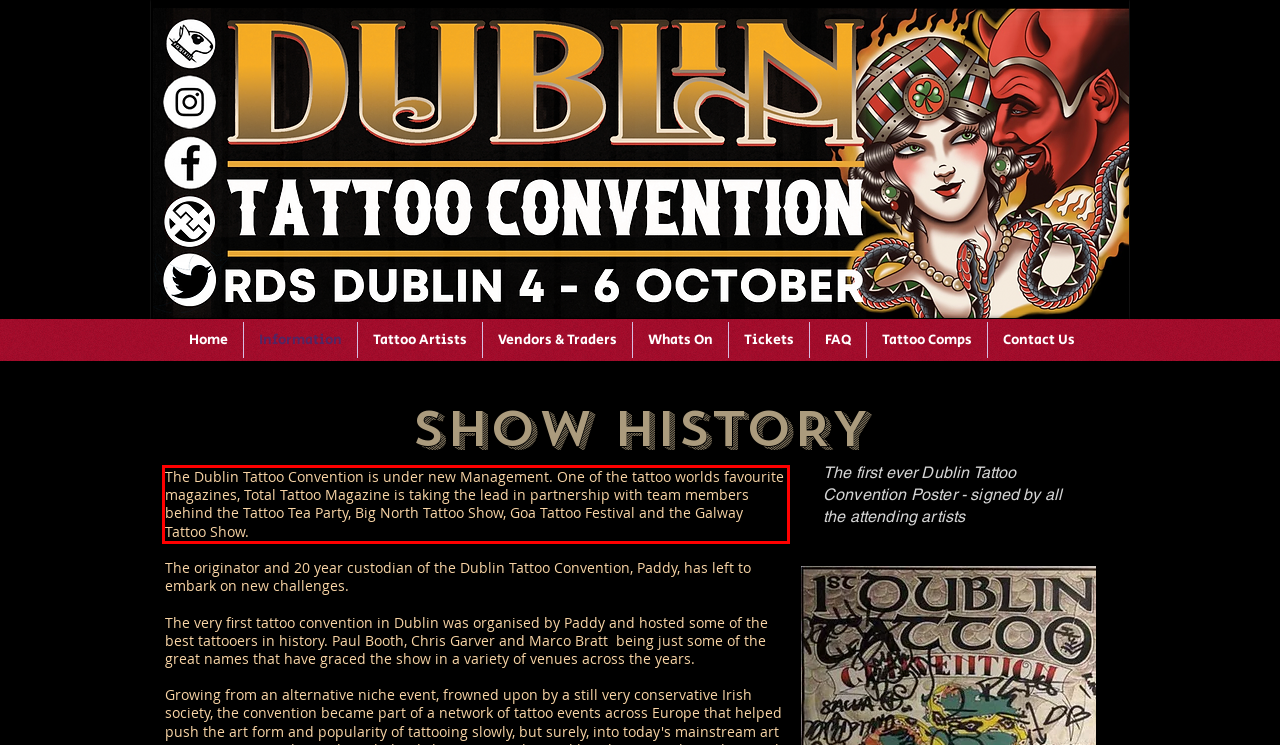Please examine the webpage screenshot and extract the text within the red bounding box using OCR.

The Dublin Tattoo Convention is under new Management. One of the tattoo worlds favourite magazines, Total Tattoo Magazine is taking the lead in partnership with team members behind the Tattoo Tea Party, Big North Tattoo Show, Goa Tattoo Festival and the Galway Tattoo Show.